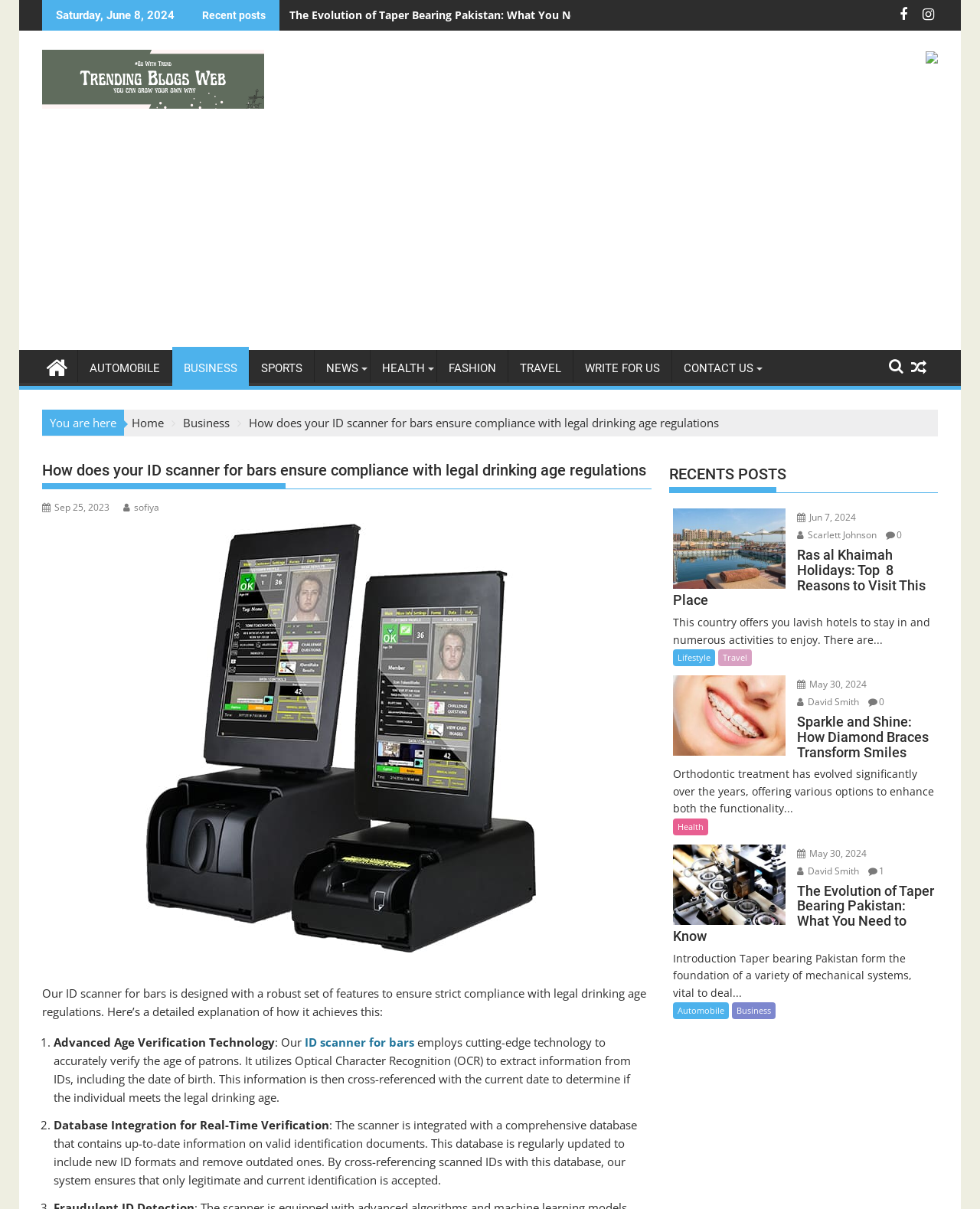Respond with a single word or phrase:
What is the purpose of the ID scanner for bars?

To ensure compliance with legal drinking age regulations